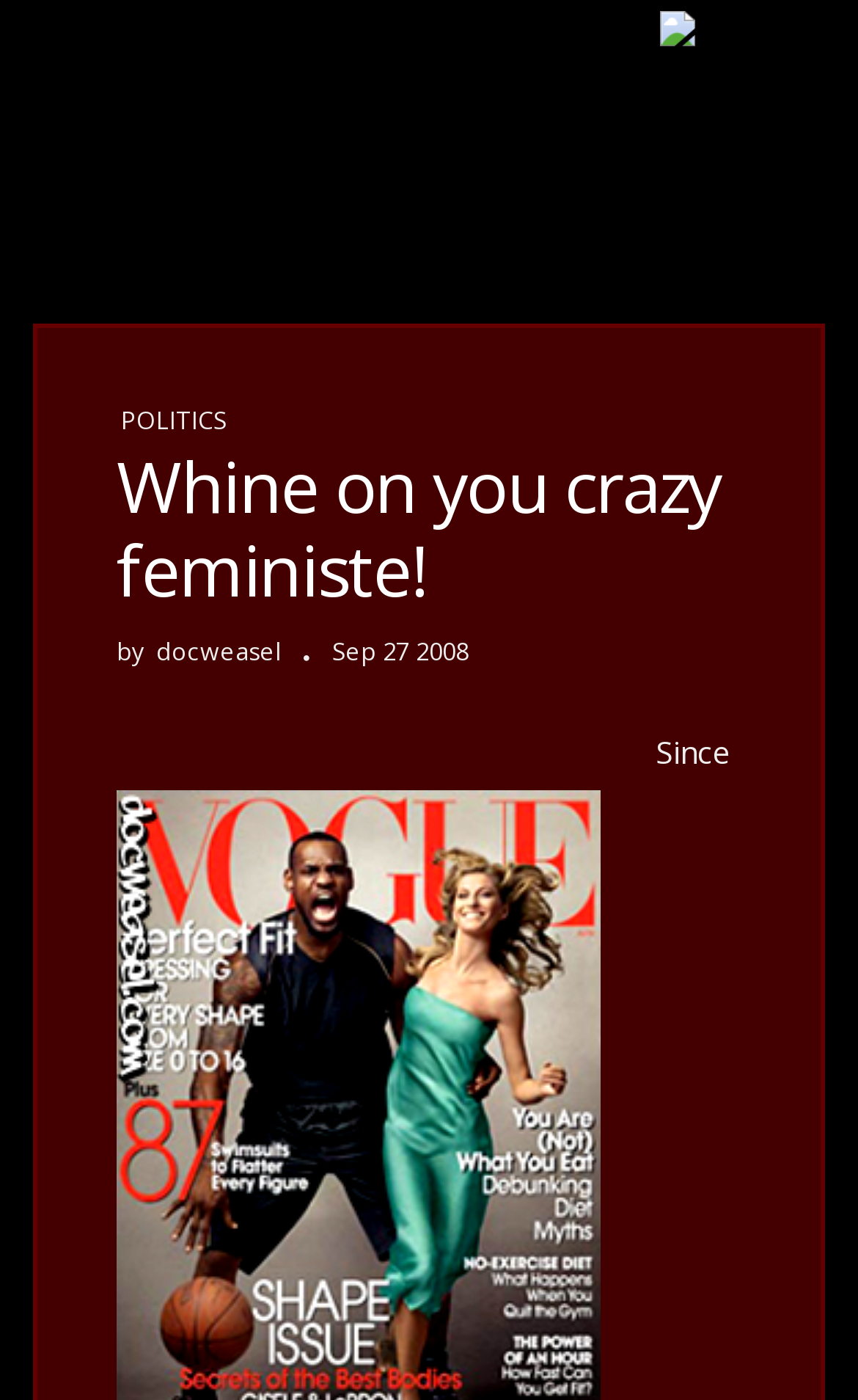Based on the element description: "Sep 27 2008", identify the UI element and provide its bounding box coordinates. Use four float numbers between 0 and 1, [left, top, right, bottom].

[0.382, 0.452, 0.551, 0.476]